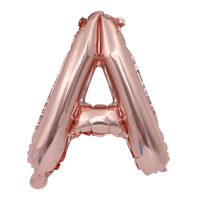Respond concisely with one word or phrase to the following query:
What is the primary use of this type of balloon?

Birthday parties and celebrations